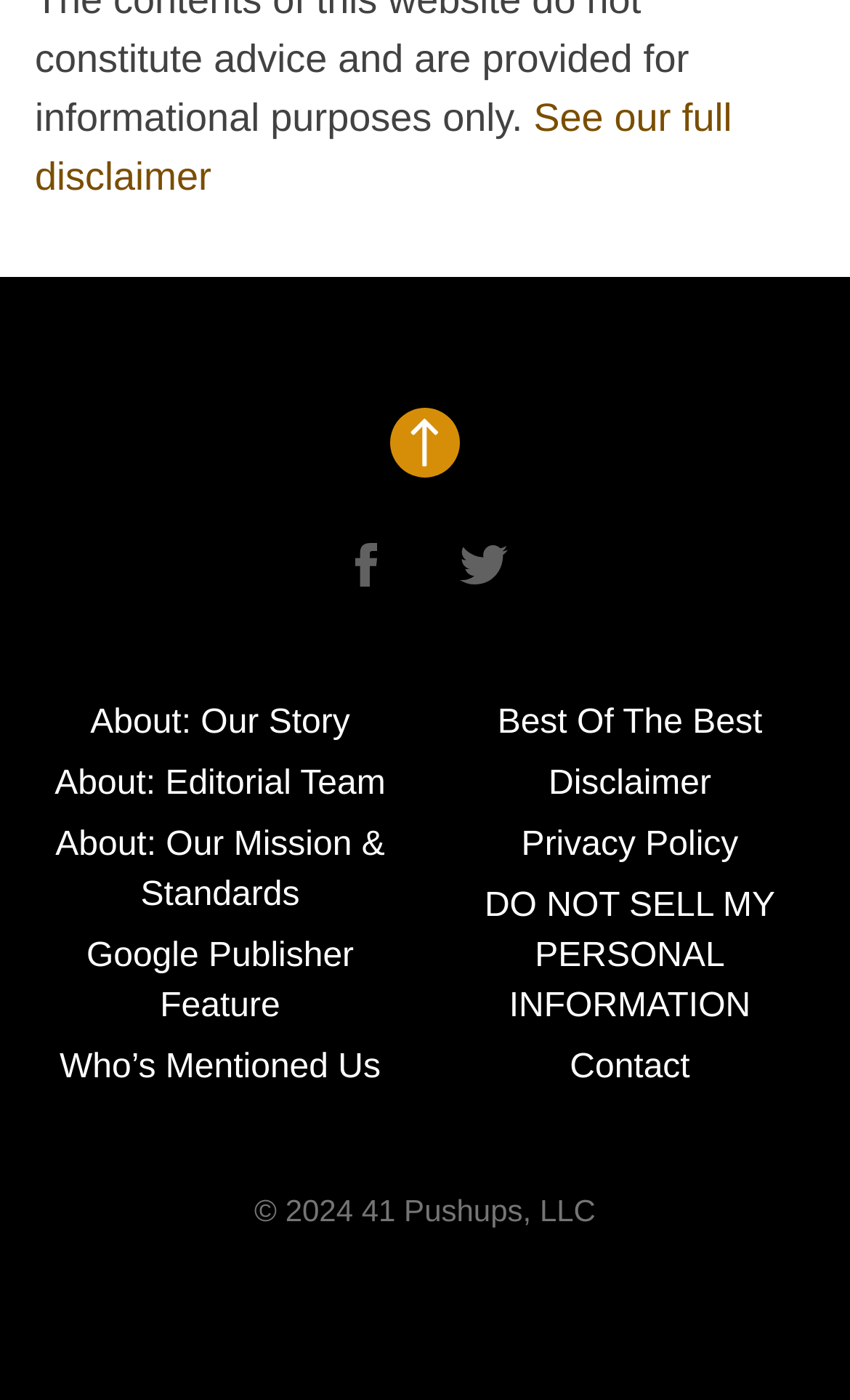What social media platforms are linked?
Provide a thorough and detailed answer to the question.

I found the social media links by examining the link elements with the text 'facebook' and 'twitter' near the top of the page.